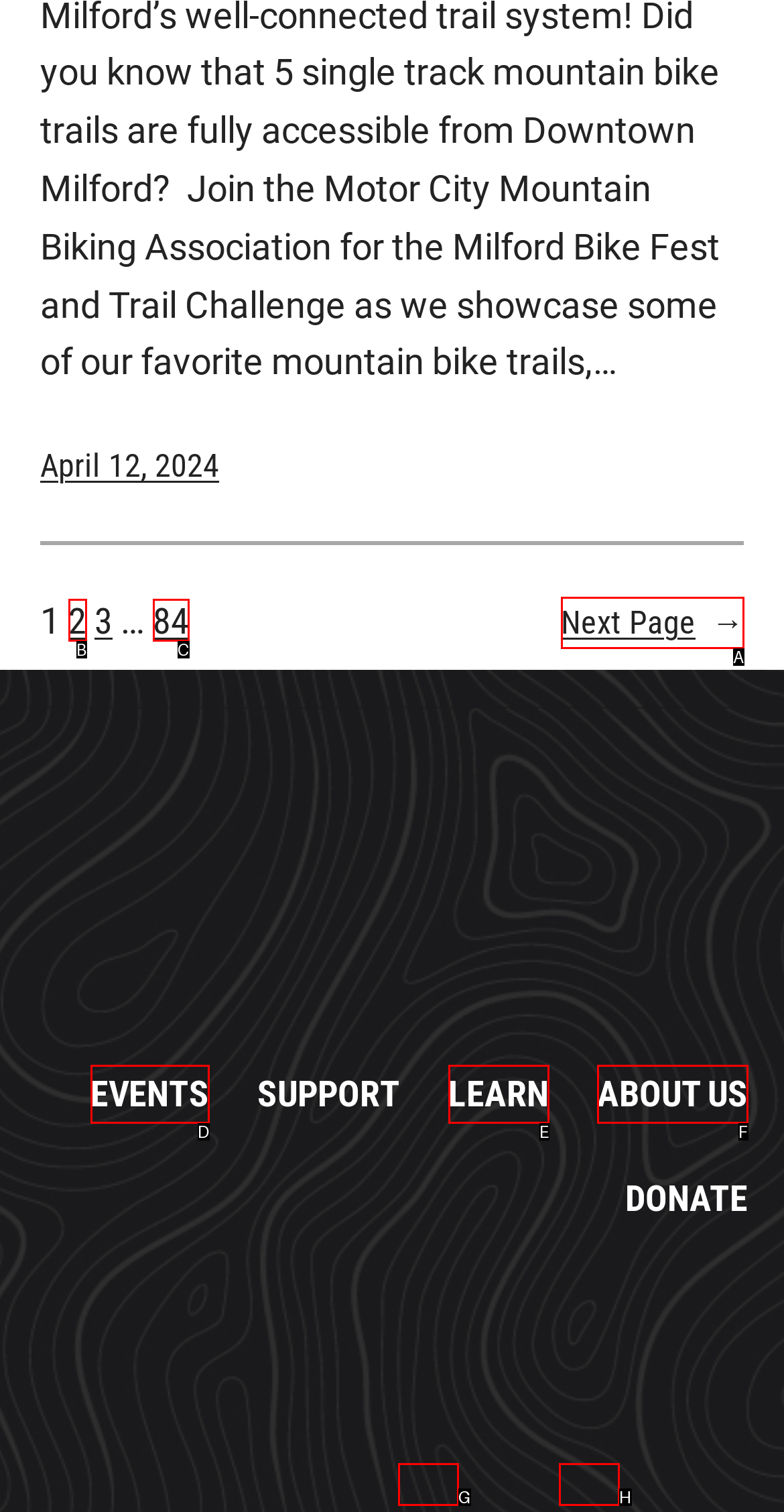Tell me which one HTML element best matches the description: Next Page→ Answer with the option's letter from the given choices directly.

A